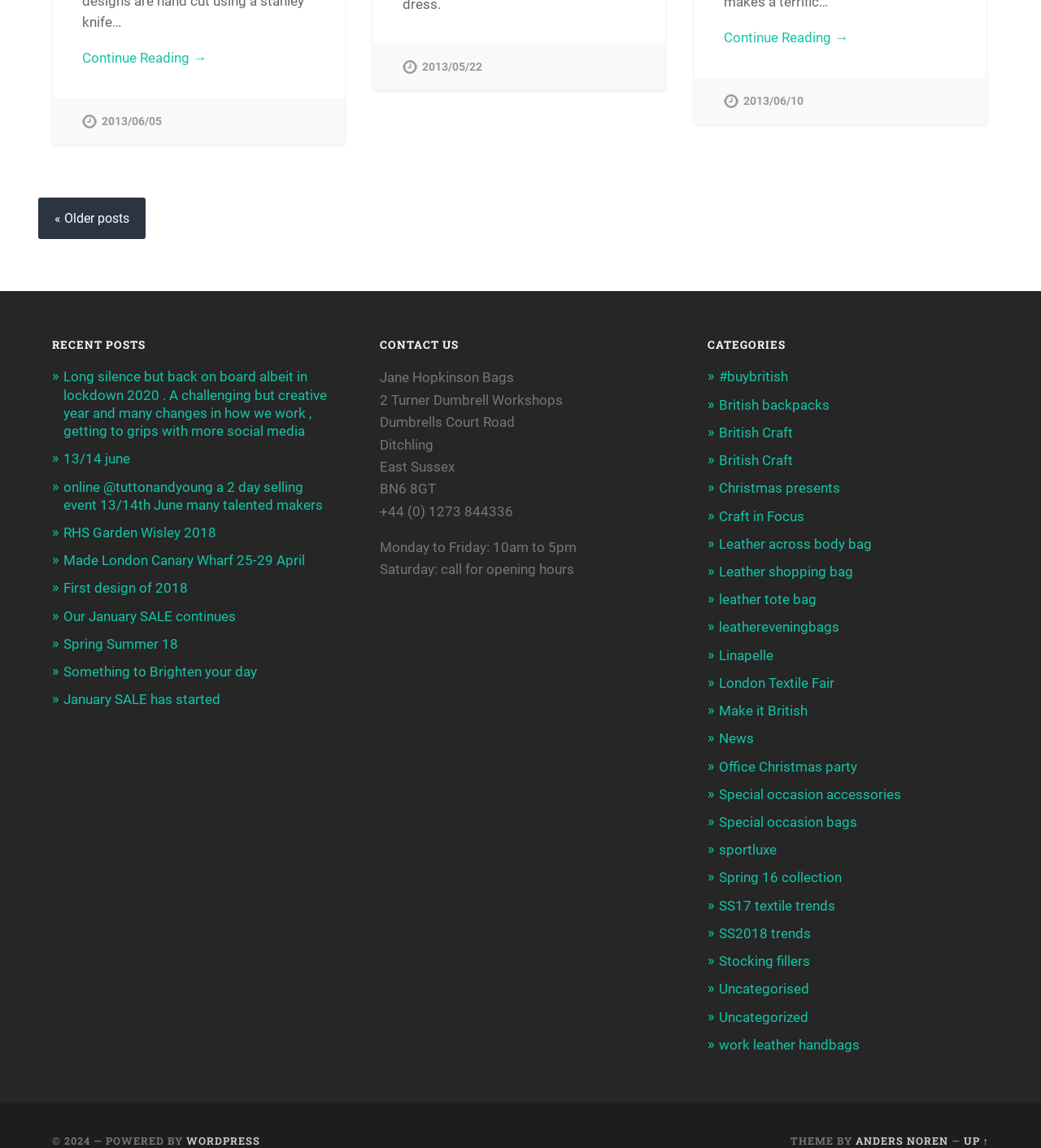Please specify the bounding box coordinates of the region to click in order to perform the following instruction: "Click on 'Continue Reading →'".

[0.695, 0.024, 0.92, 0.042]